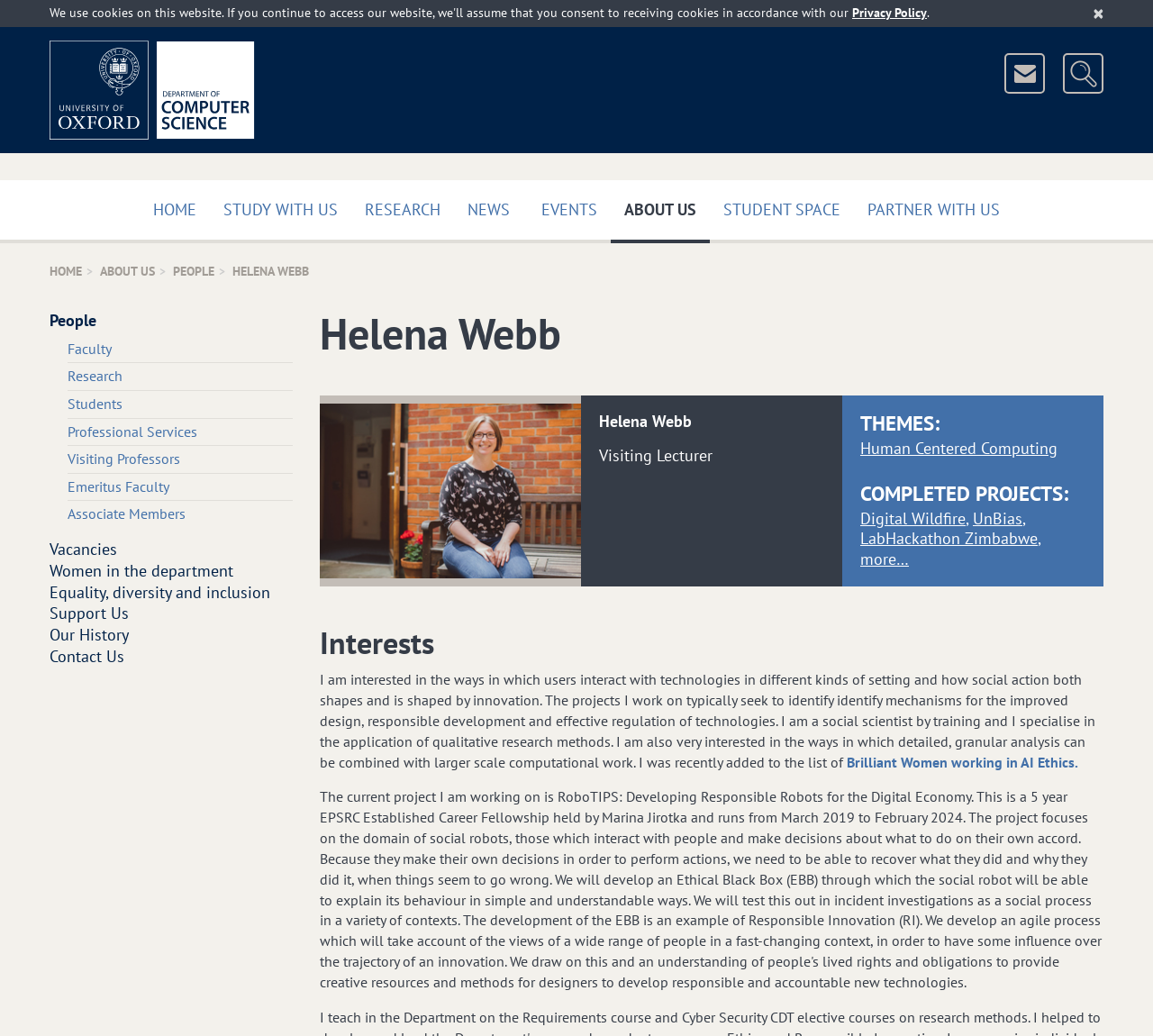What is the name of the department Helena Webb is associated with?
Using the information presented in the image, please offer a detailed response to the question.

I found the image element 'University of Oxford Department of Computer Science' at the top of the webpage, indicating the department Helena Webb is associated with.